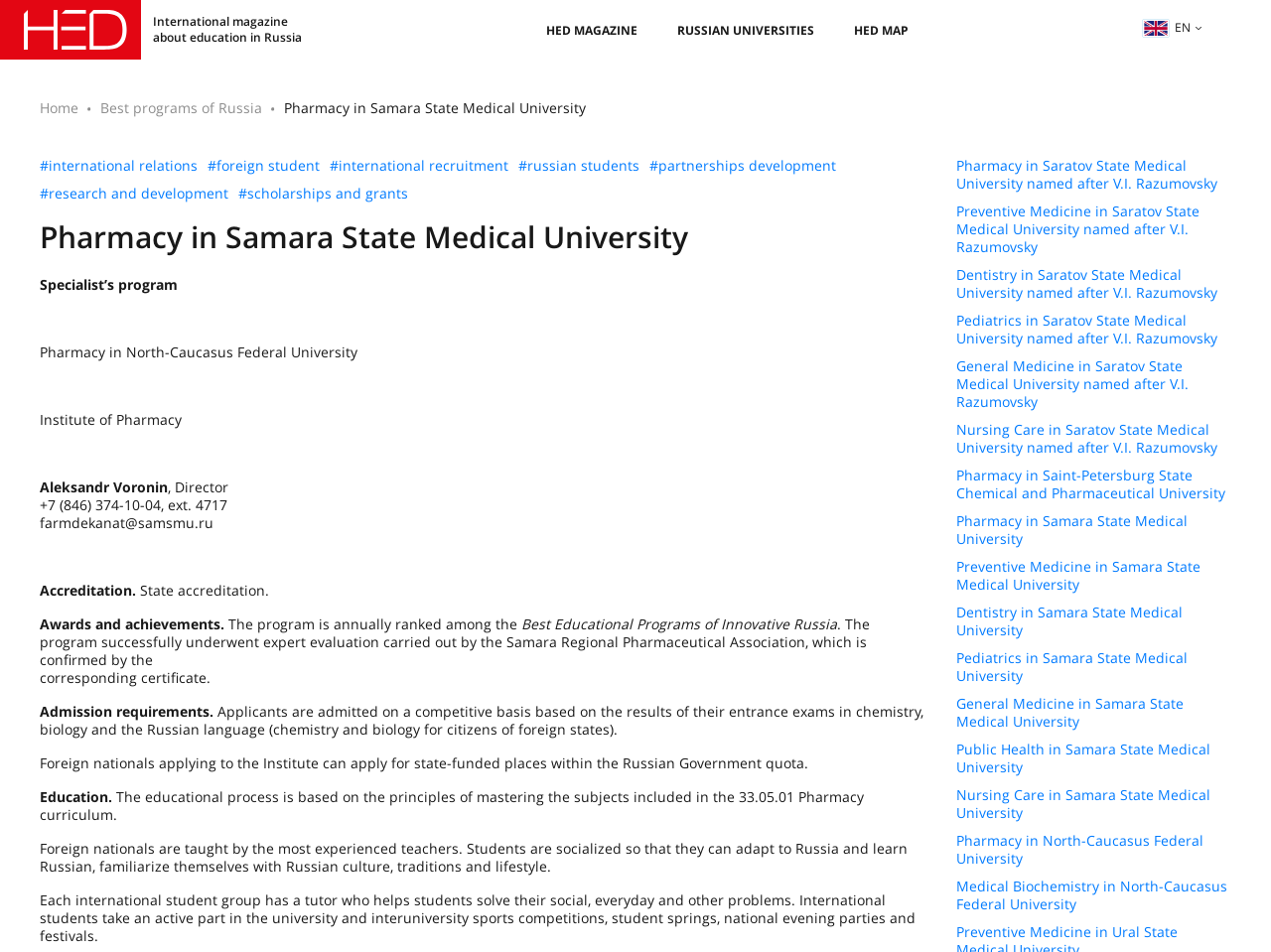What is the language of instruction for foreign nationals?
Based on the image, give a one-word or short phrase answer.

Russian